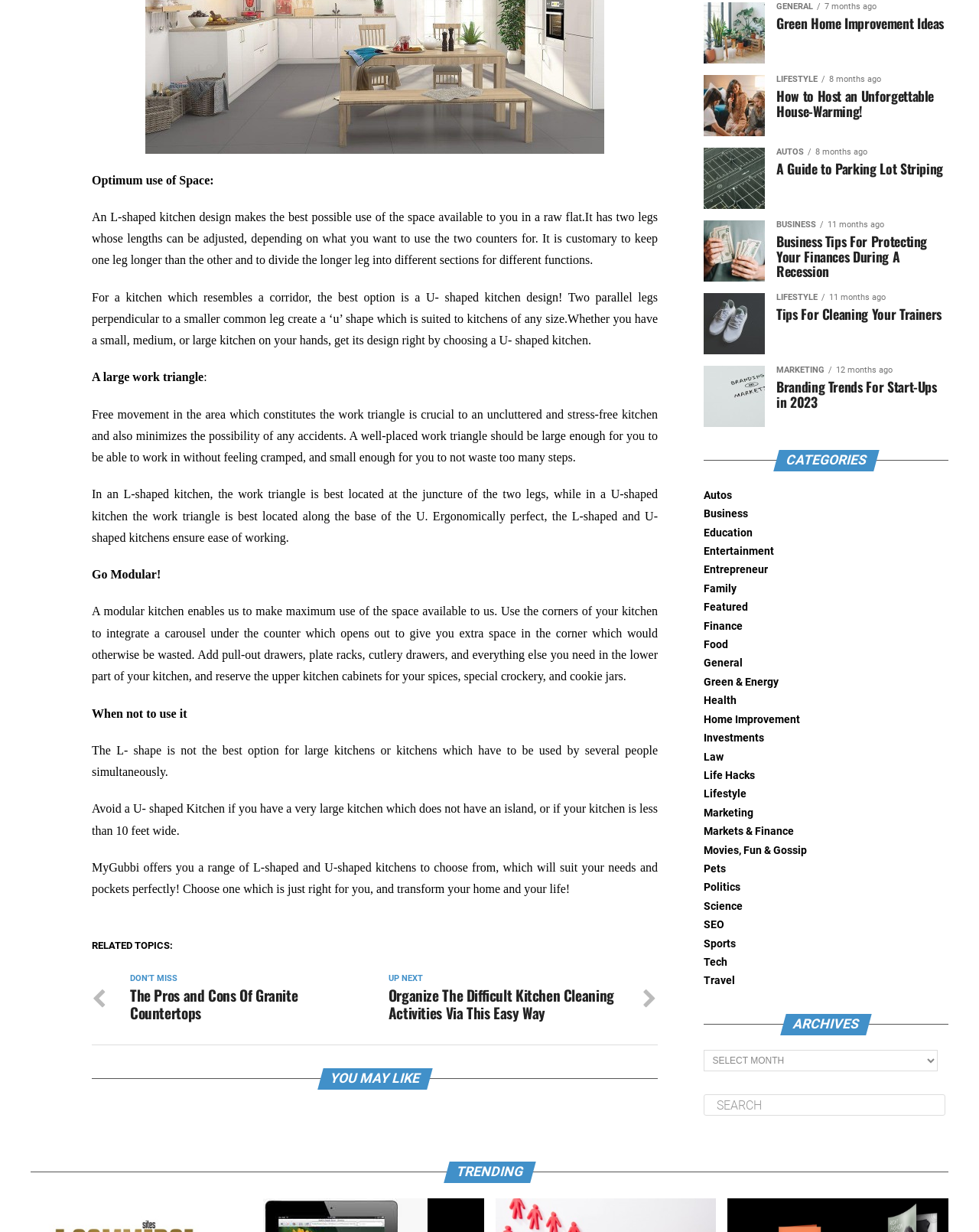Please specify the bounding box coordinates of the clickable region to carry out the following instruction: "Read 'Green Home Improvement Ideas'". The coordinates should be four float numbers between 0 and 1, in the format [left, top, right, bottom].

[0.793, 0.013, 0.969, 0.025]